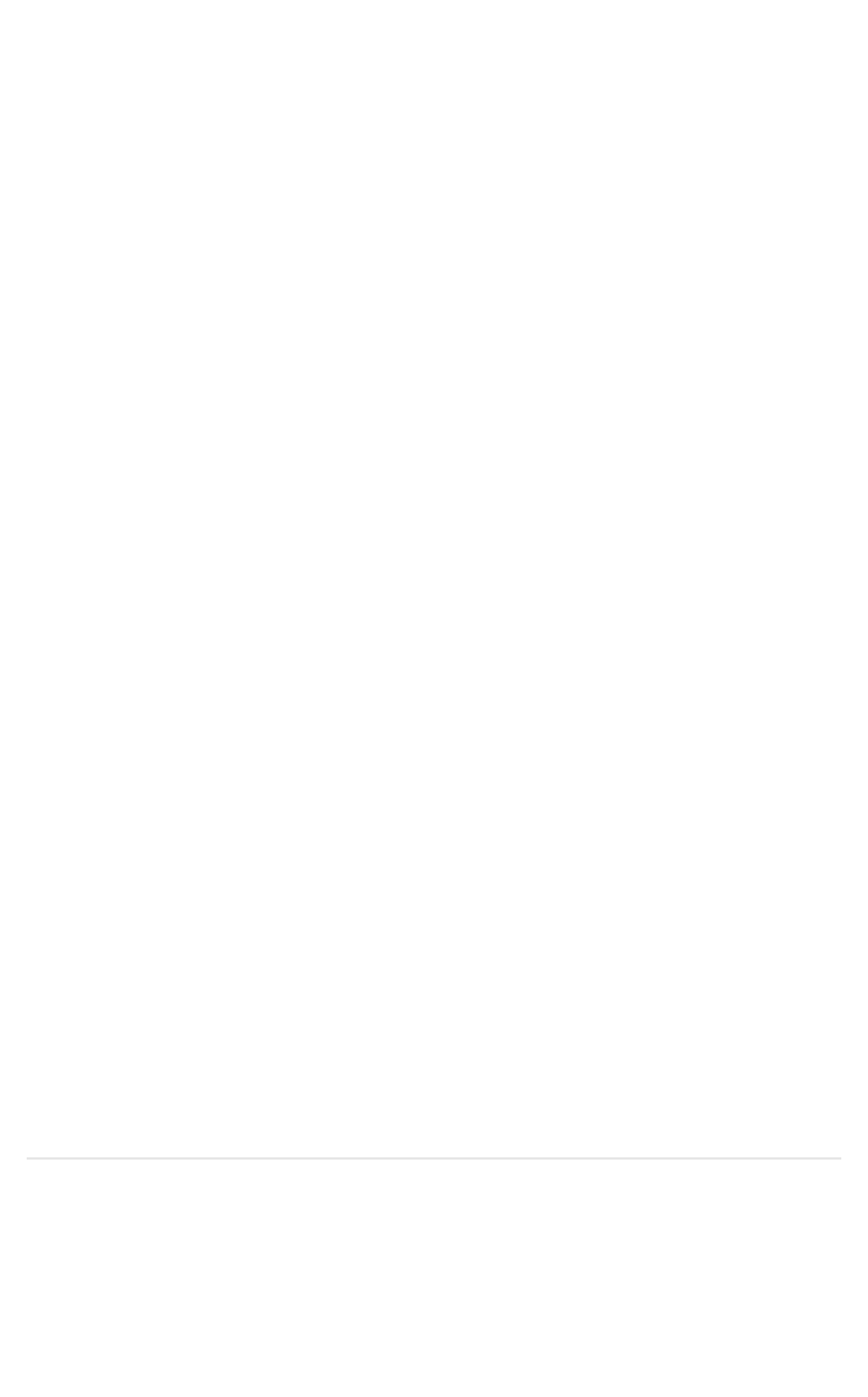What is the last link in the EXPLORE section?
Please look at the screenshot and answer using one word or phrase.

Contact Us